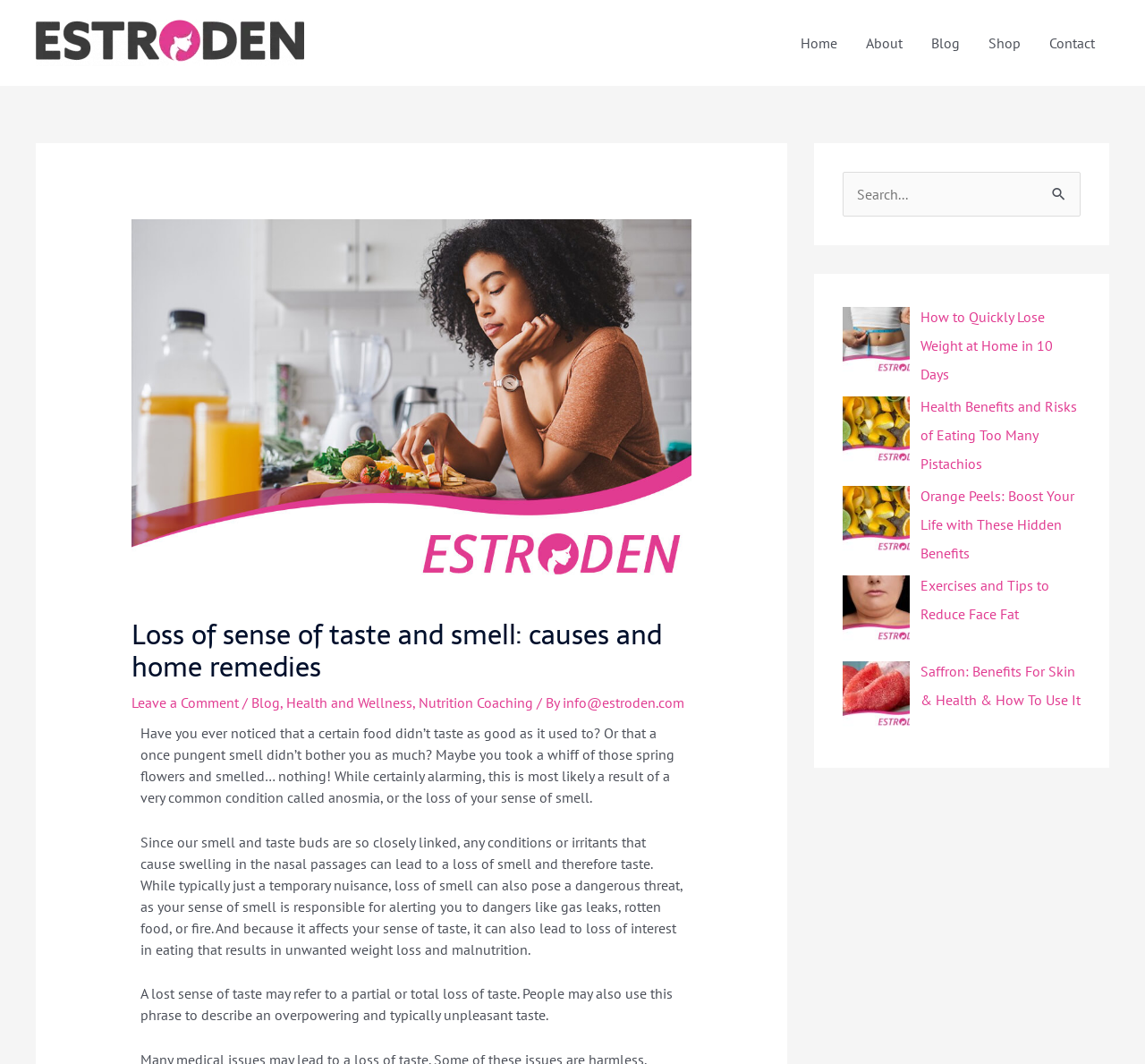Using a single word or phrase, answer the following question: 
What is the main topic of the webpage?

Loss of sense of taste and smell